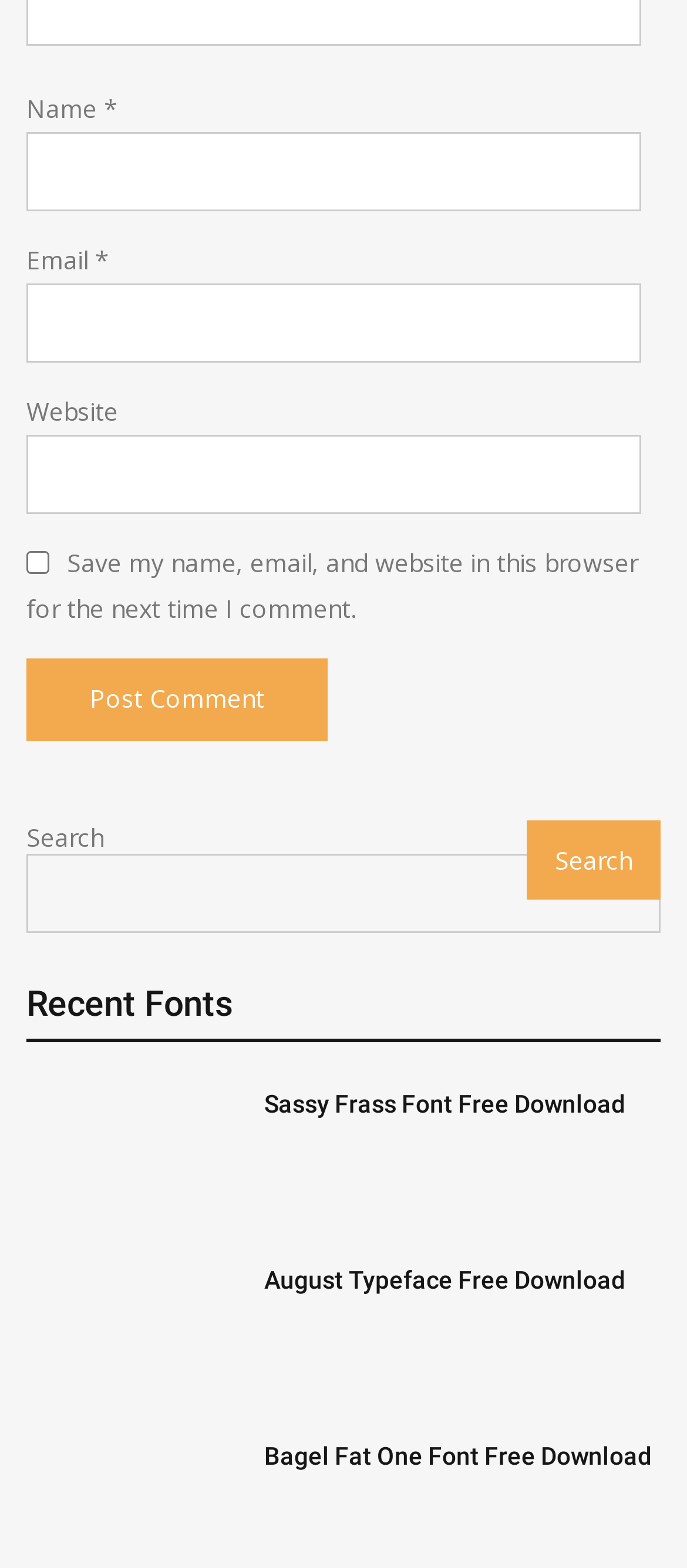Find the bounding box coordinates of the element to click in order to complete the given instruction: "Check save my information."

[0.038, 0.351, 0.072, 0.366]